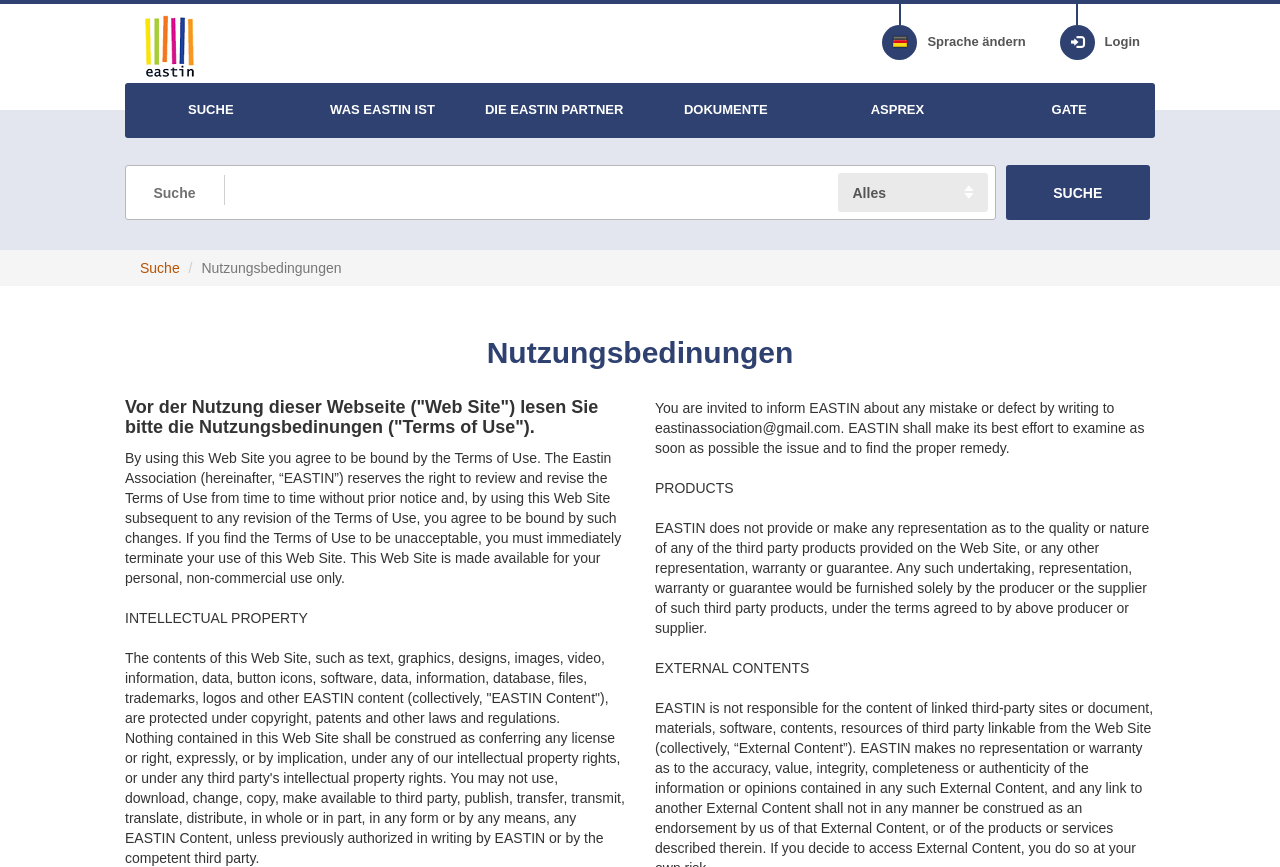How can users report mistakes or defects?
Based on the visual information, provide a detailed and comprehensive answer.

The webpage provides an email address, eastinassociation@gmail.com, where users can report any mistakes or defects they find. This information is provided in the 'Nutzungsbedinungen' section, which invites users to inform EASTIN about any issues they encounter.